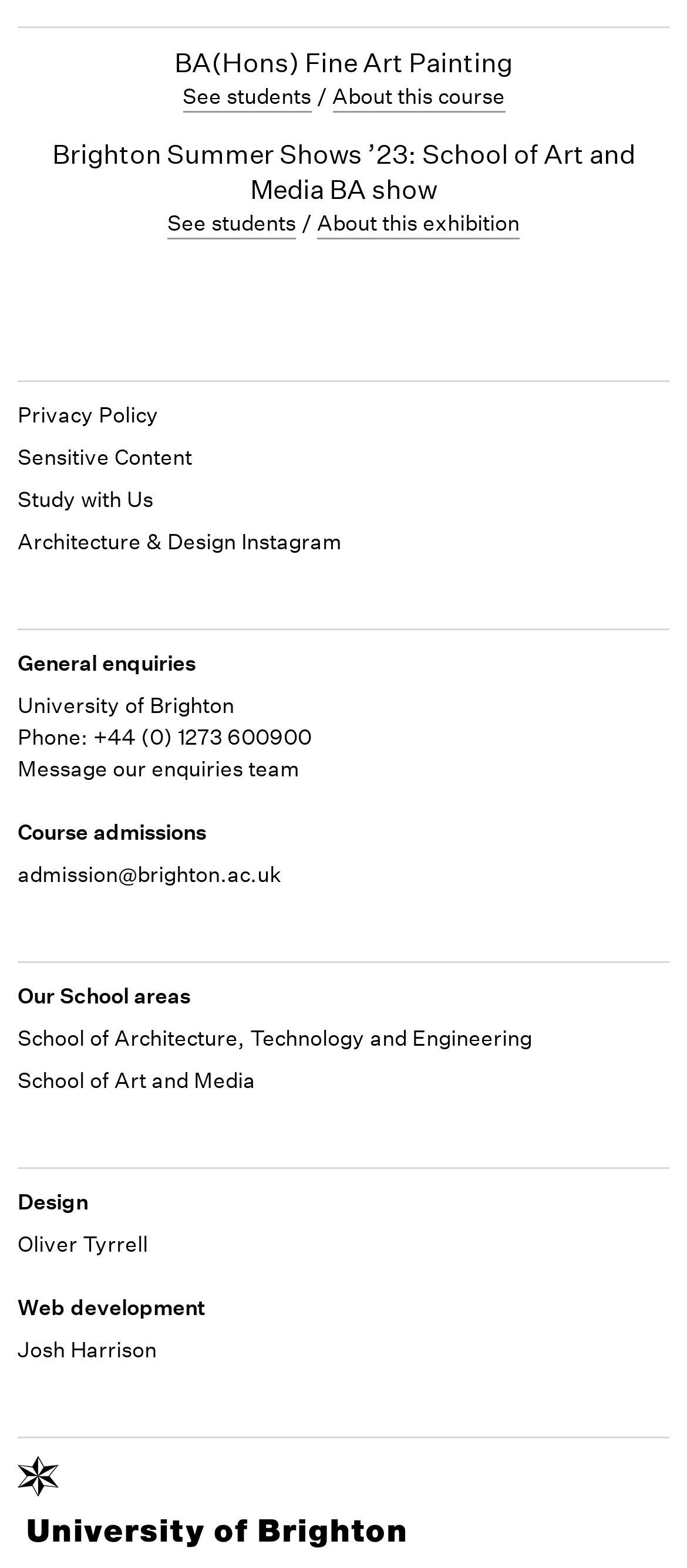Provide the bounding box coordinates, formatted as (top-left x, top-left y, bottom-right x, bottom-right y), with all values being floating point numbers between 0 and 1. Identify the bounding box of the UI element that matches the description: admission@brighton.ac.uk

[0.026, 0.548, 0.41, 0.568]